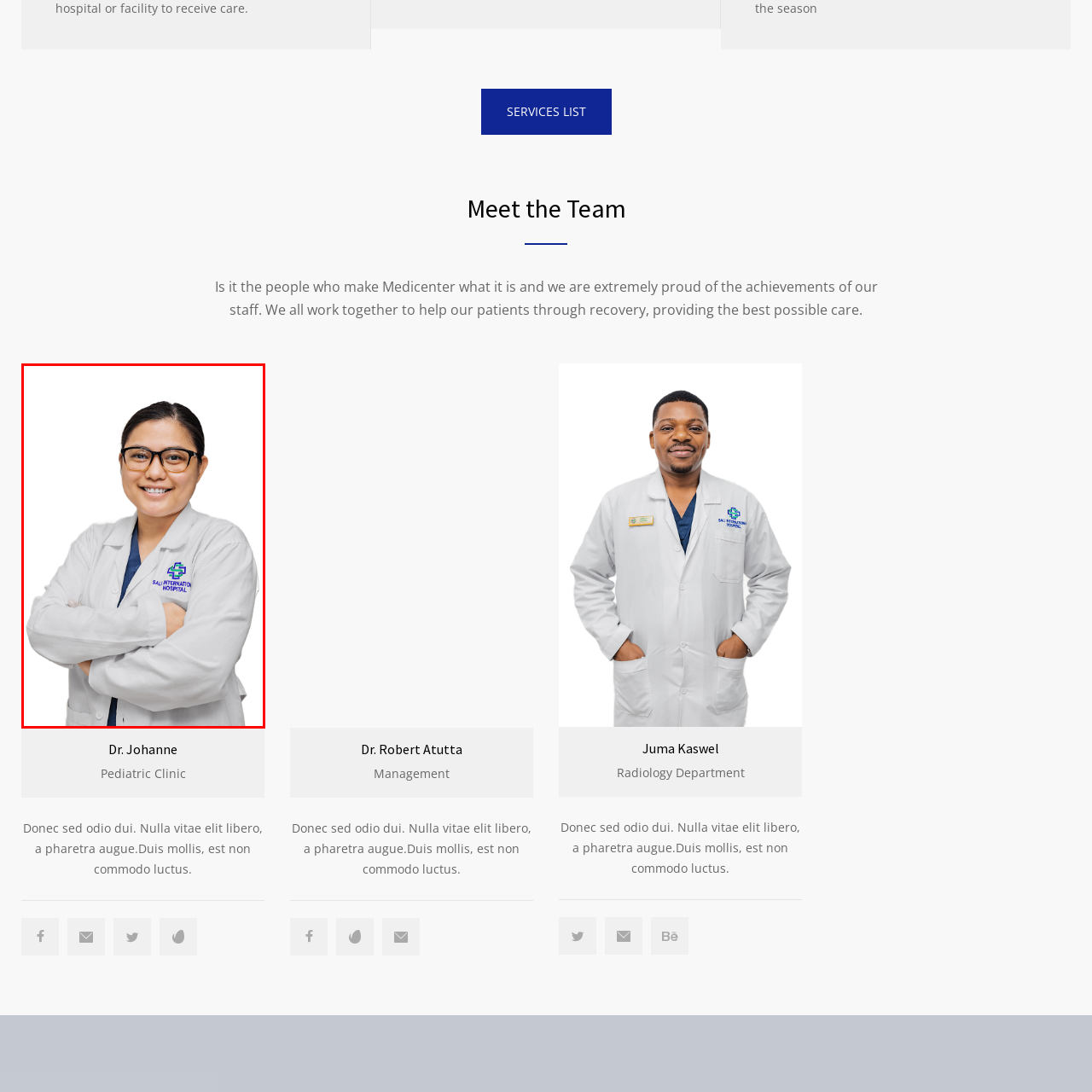Detail the visual elements present in the red-framed section of the image.

The image features Dr. Johanne, a healthcare professional at Salu International Hospital. She is wearing a white lab coat with the hospital's emblem prominently displayed on the left side. Her attire is complemented by a navy blue shirt underneath, and she is smiling confidently while standing with her arms crossed, projecting a warm and approachable demeanor. The background is simple and clean, focusing attention on her and the professionalism she represents in the medical field. This image is part of a team introduction section, highlighting the dedication of the staff at Medicenter in providing exceptional care to their patients.